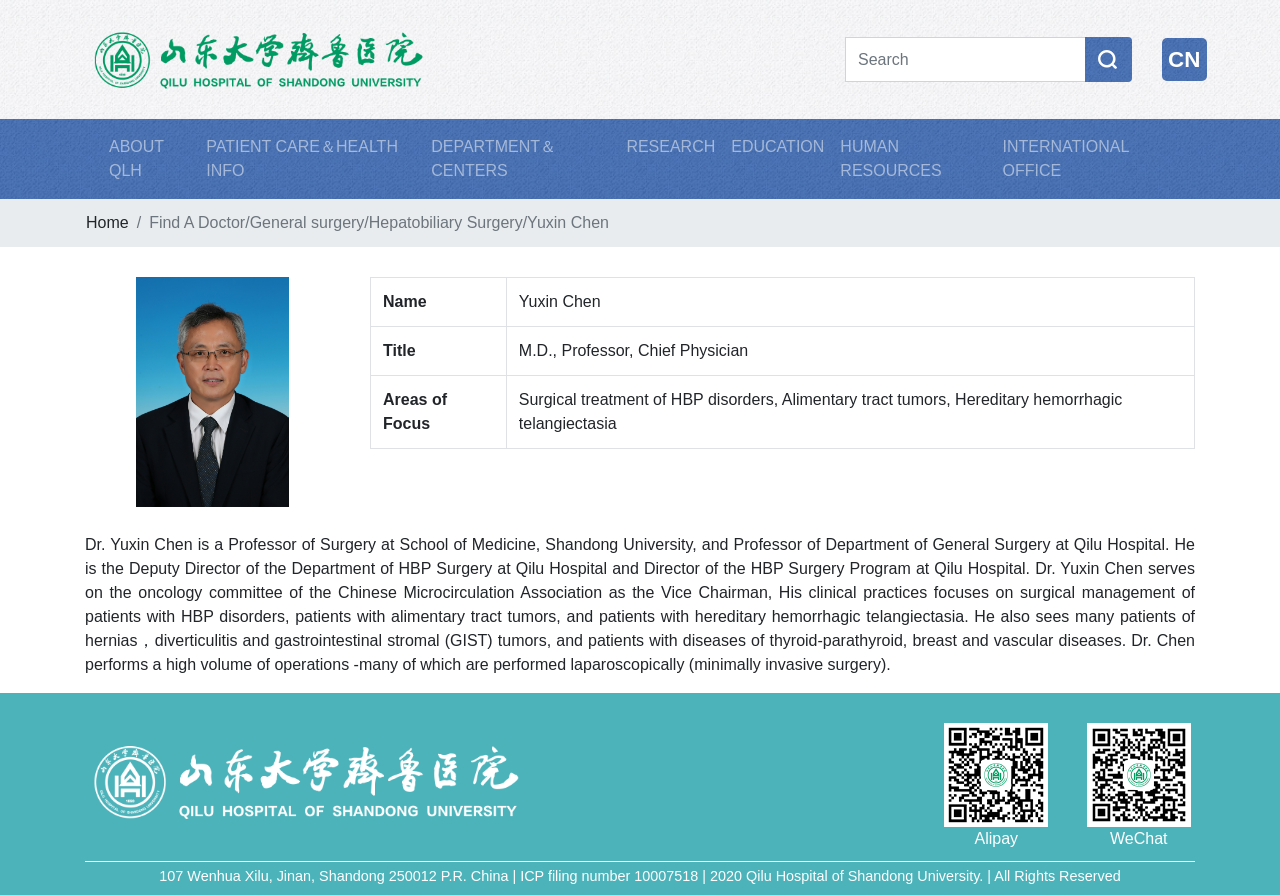Examine the image and give a thorough answer to the following question:
What are the areas of focus of Dr. Yuxin Chen?

According to the table, the areas of focus of Dr. Yuxin Chen are listed under the header 'Areas of Focus', which includes 'Surgical treatment of HBP disorders, Alimentary tract tumors, Hereditary hemorrhagic telangiectasia'.